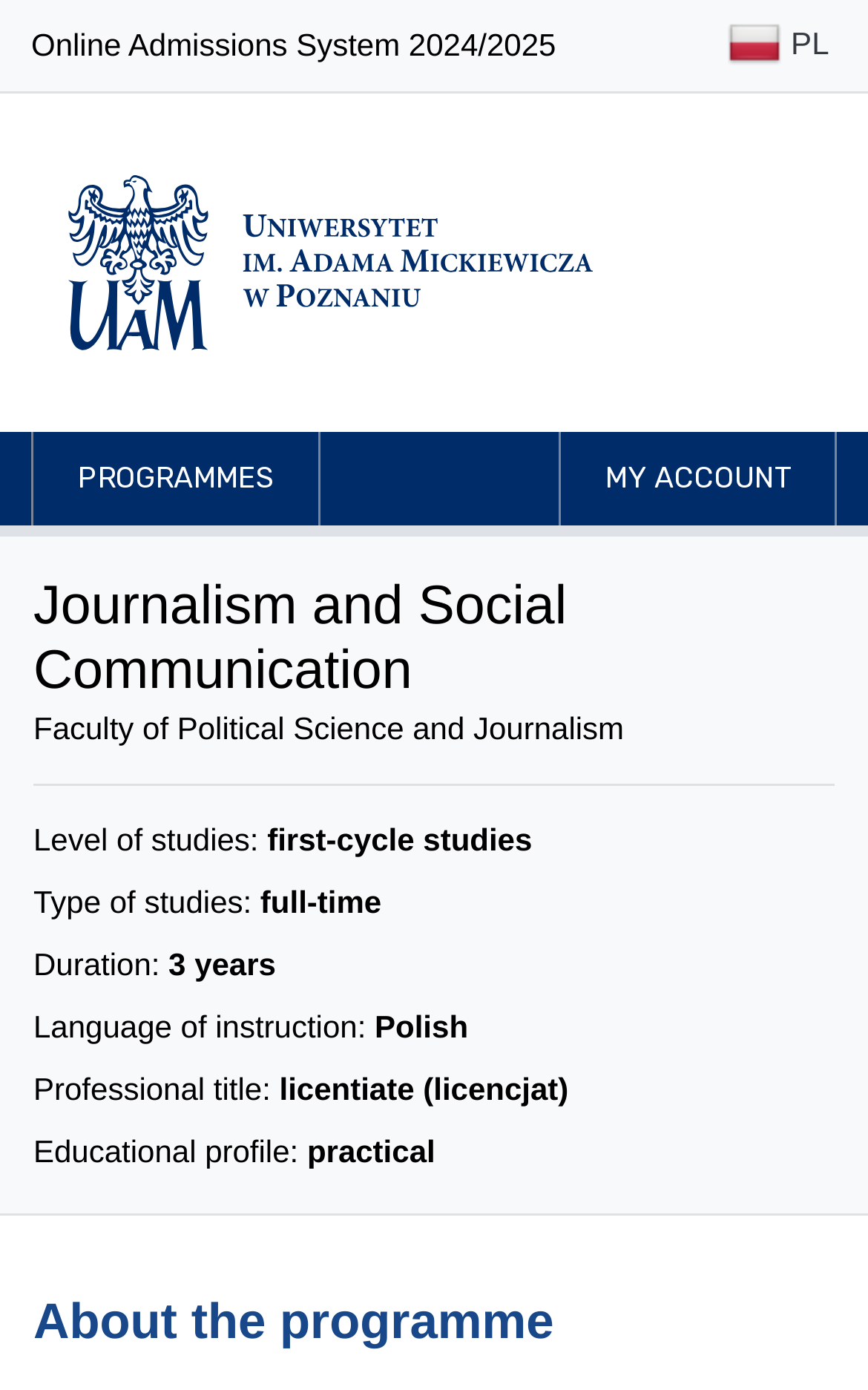Generate a comprehensive caption for the webpage you are viewing.

The webpage is about the Journalism and Social Communication program at Adam Mickiewicz University in Poznań. At the top, there is a logo of the university, which is a clickable link, and an online admissions system title. To the right of the logo, there is a language selection link with the option "PL". 

Below the logo, there are two main navigation links: "PROGRAMMES" and "MY ACCOUNT". The "Journalism and Social Communication" heading is centered, with the faculty name "Faculty of Political Science and Journalism" written below it. 

A horizontal separator line divides the top section from the program details section. In this section, there are several key pieces of information about the program, including the level of studies (first-cycle studies), type of studies (full-time), duration (3 years), language of instruction (Polish), professional title (licentiate), and educational profile (practical). 

Finally, at the bottom of the page, there is a heading "About the programme", which likely leads to more detailed information about the program.